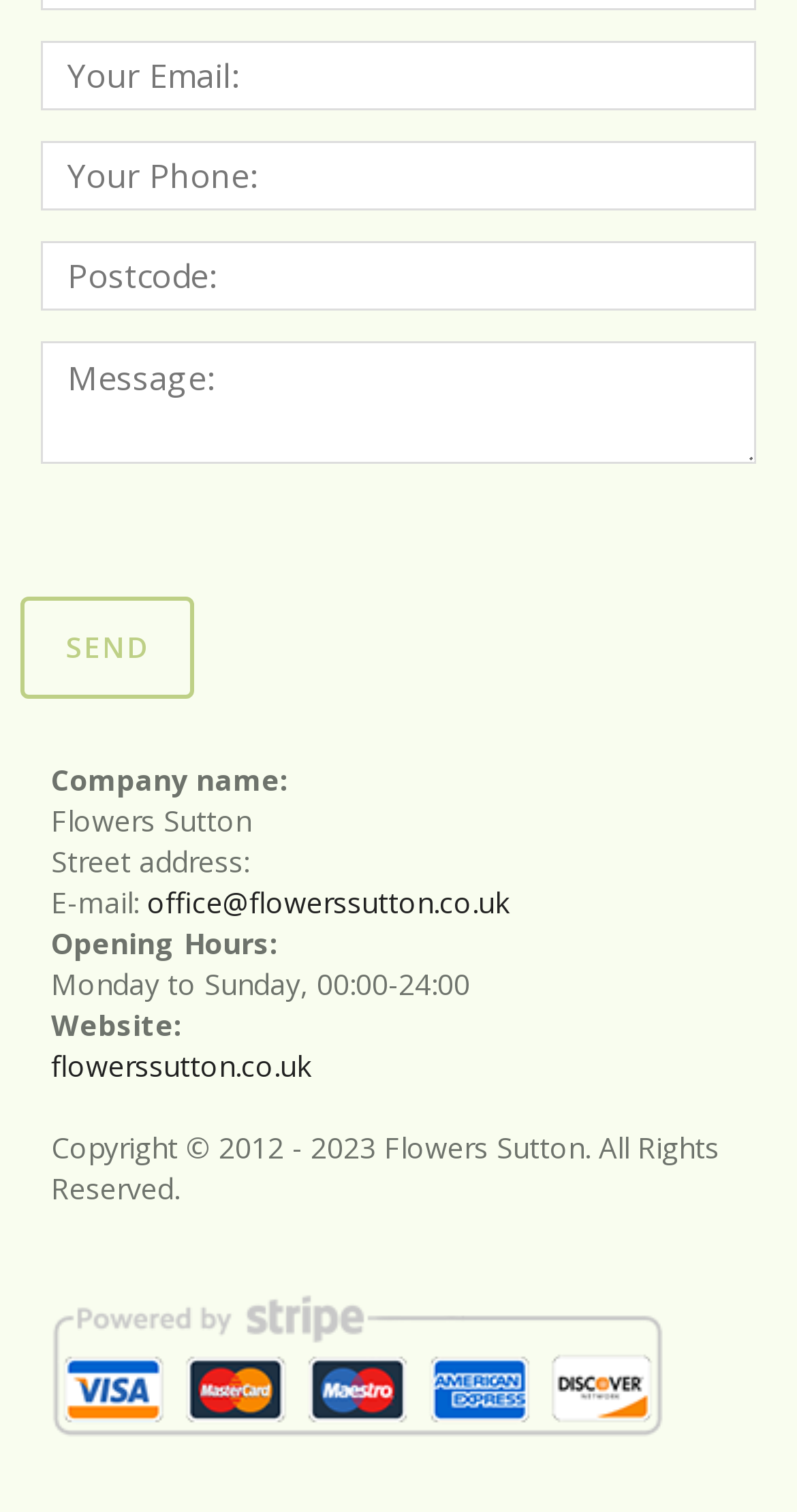Please provide a comprehensive answer to the question based on the screenshot: What is the email address?

The email address can be found in the link element 'office@flowerssutton.co.uk' which is located below the 'E-mail:' label.